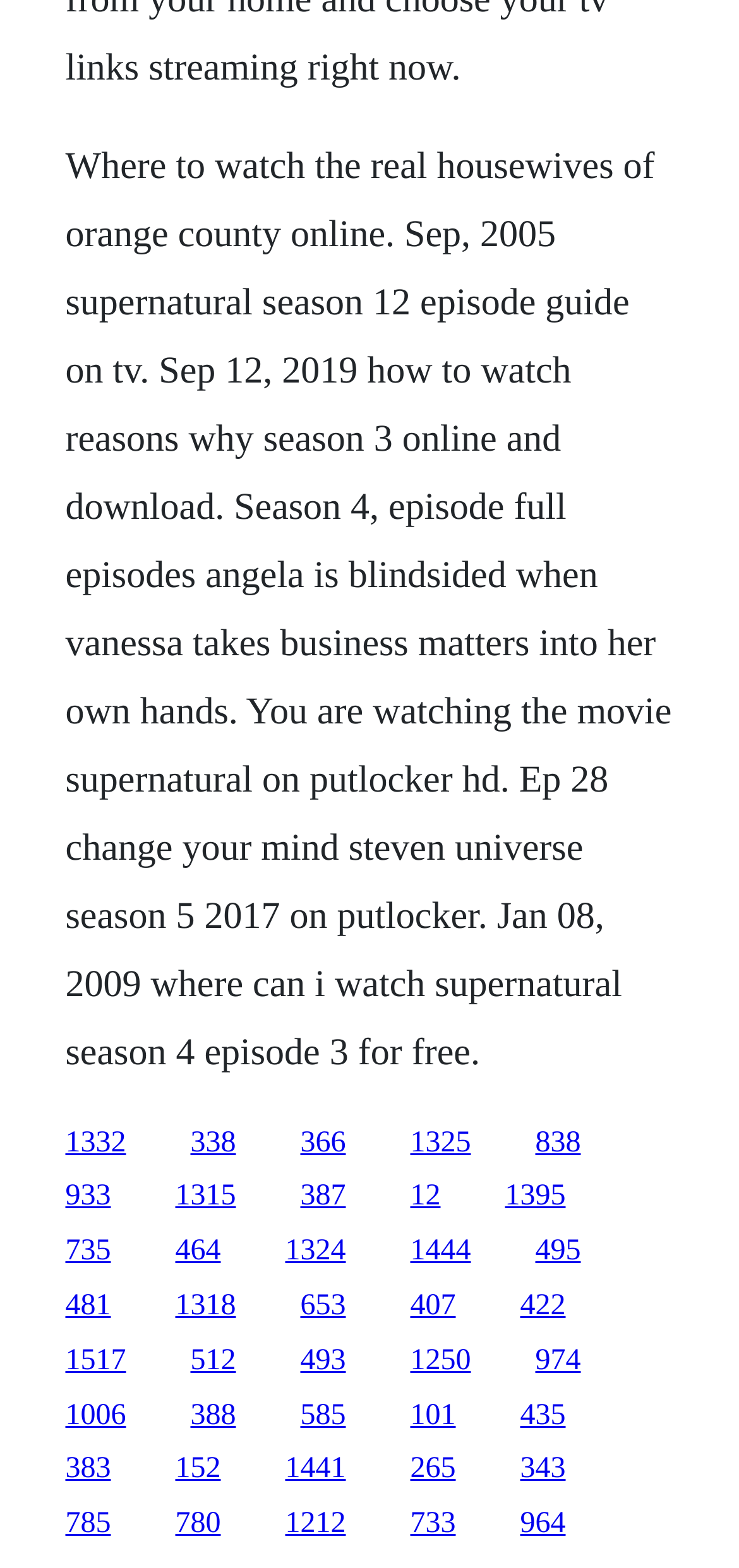Find the bounding box coordinates of the area that needs to be clicked in order to achieve the following instruction: "Open the link for Angela is Blindsided". The coordinates should be specified as four float numbers between 0 and 1, i.e., [left, top, right, bottom].

[0.088, 0.822, 0.15, 0.843]